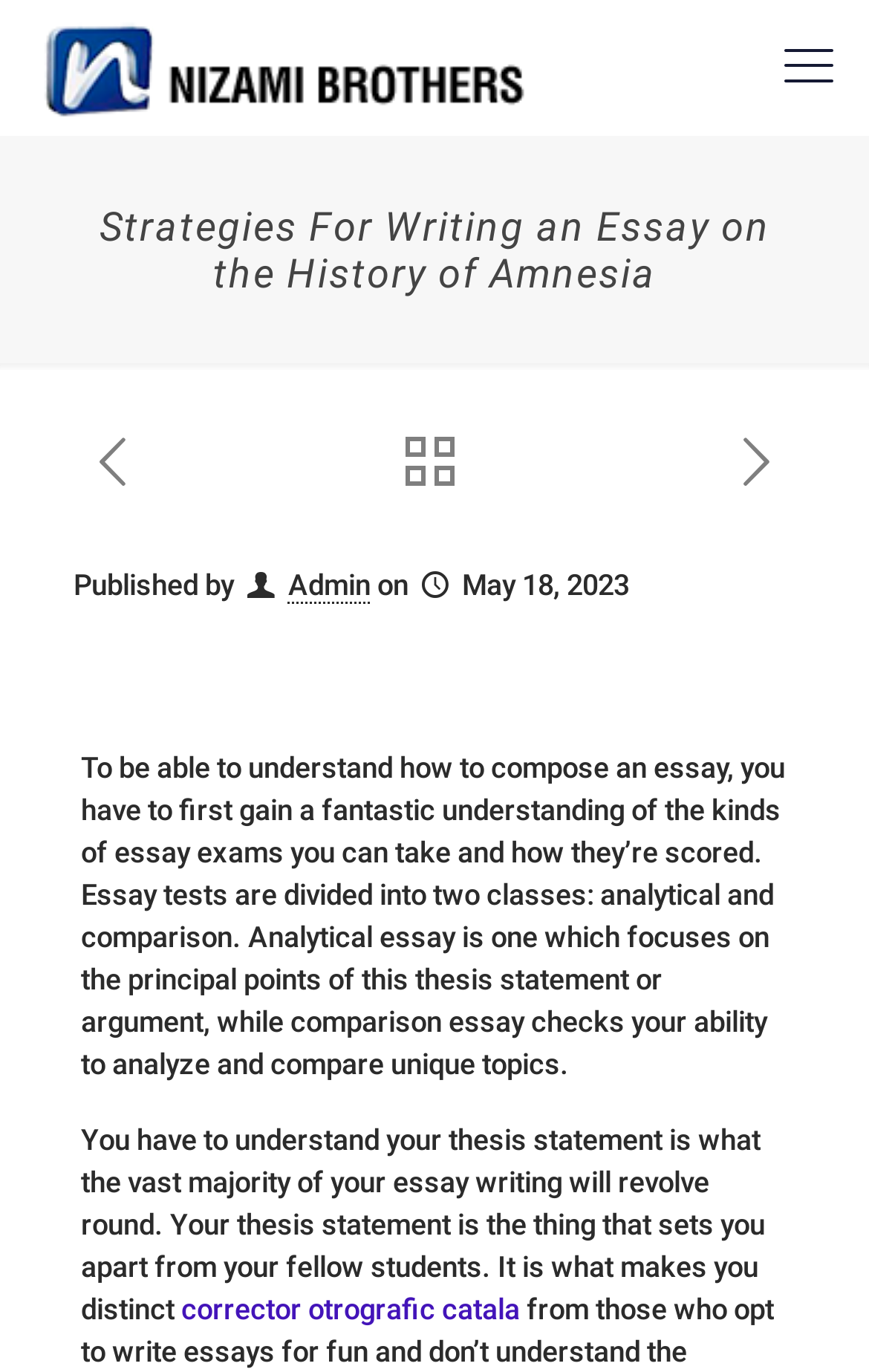Extract the bounding box coordinates for the HTML element that matches this description: "Admin". The coordinates should be four float numbers between 0 and 1, i.e., [left, top, right, bottom].

[0.331, 0.414, 0.426, 0.44]